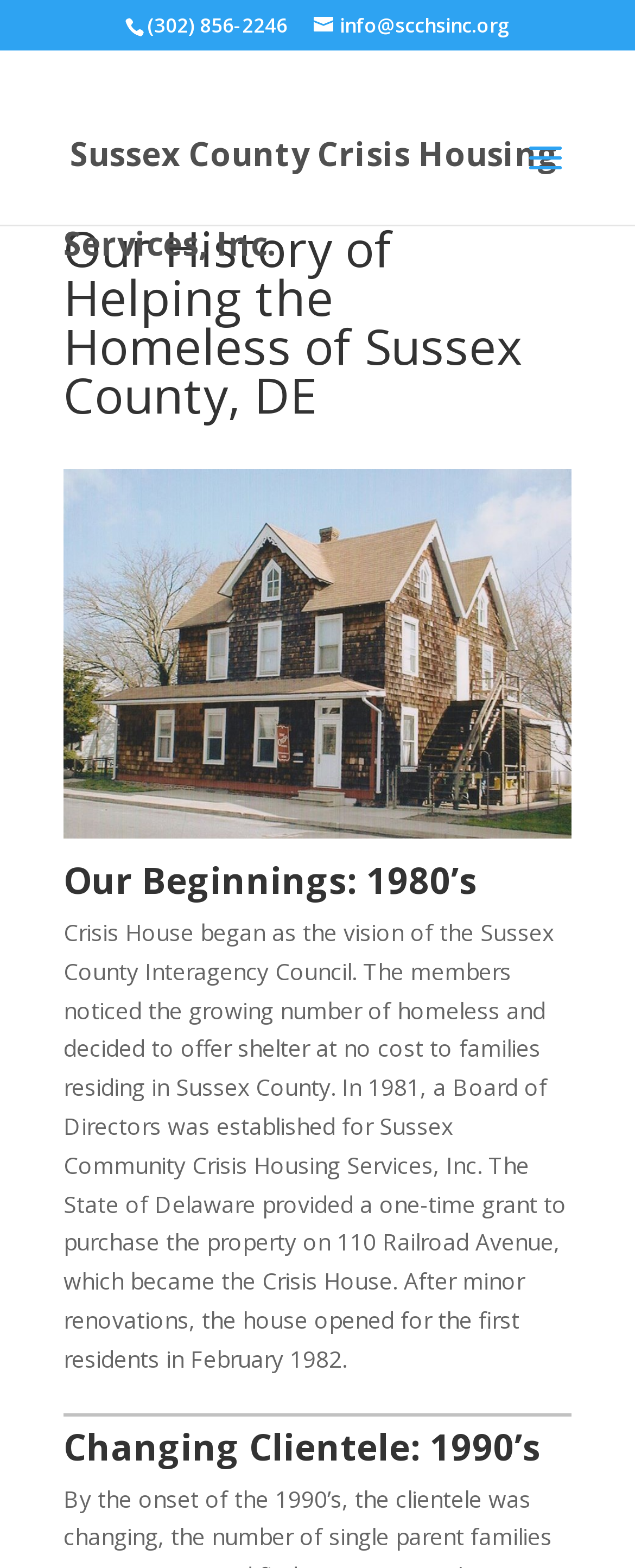What is the phone number of Sussex County Crisis Housing Services, Inc.?
Please provide a detailed answer to the question.

I found the phone number by looking at the top section of the webpage, where the contact information is usually displayed. The phone number is written in a static text element with the bounding box coordinates [0.232, 0.007, 0.453, 0.025].